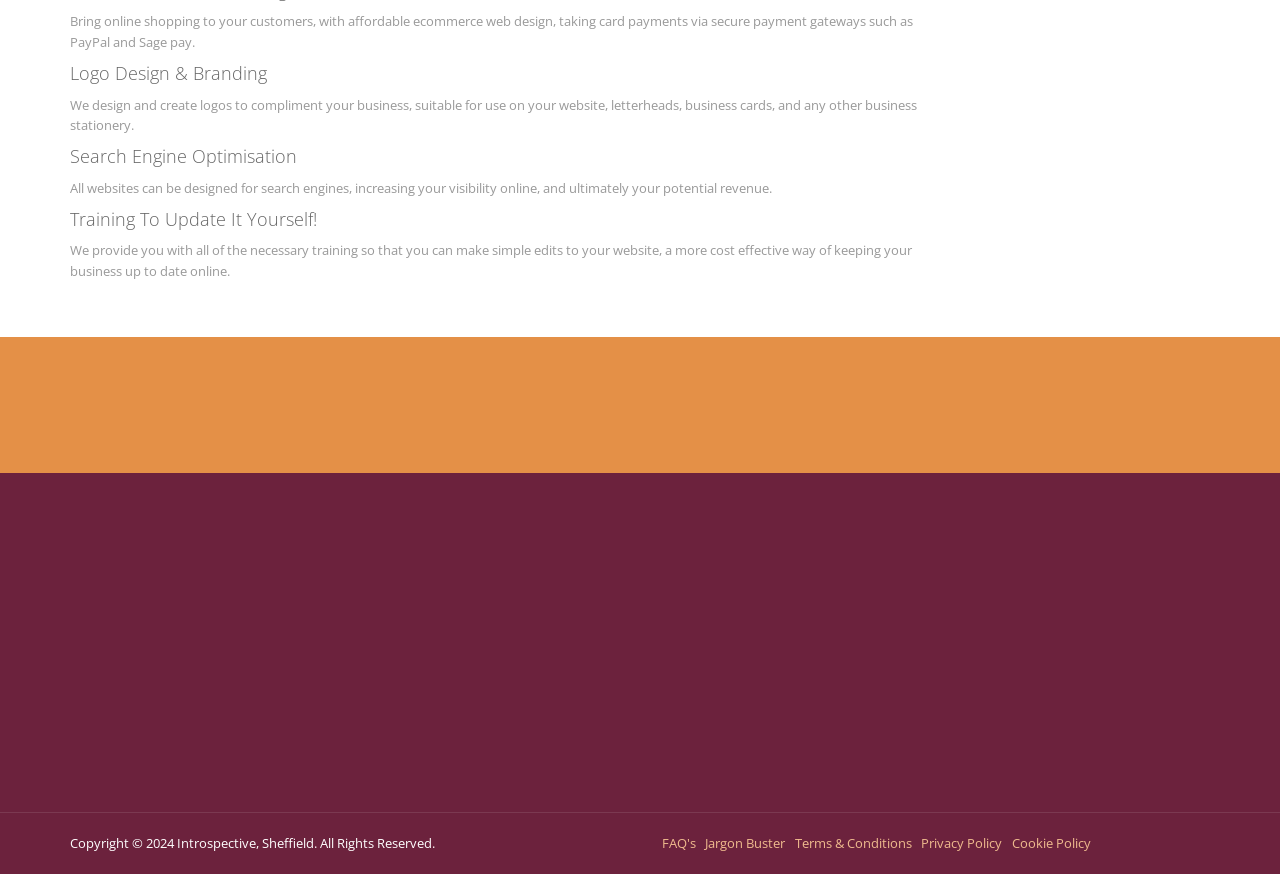Show the bounding box coordinates for the element that needs to be clicked to execute the following instruction: "Click the 'Reacting to Negative Comments via Social Media' link". Provide the coordinates in the form of four float numbers between 0 and 1, i.e., [left, top, right, bottom].

[0.205, 0.8, 0.4, 0.844]